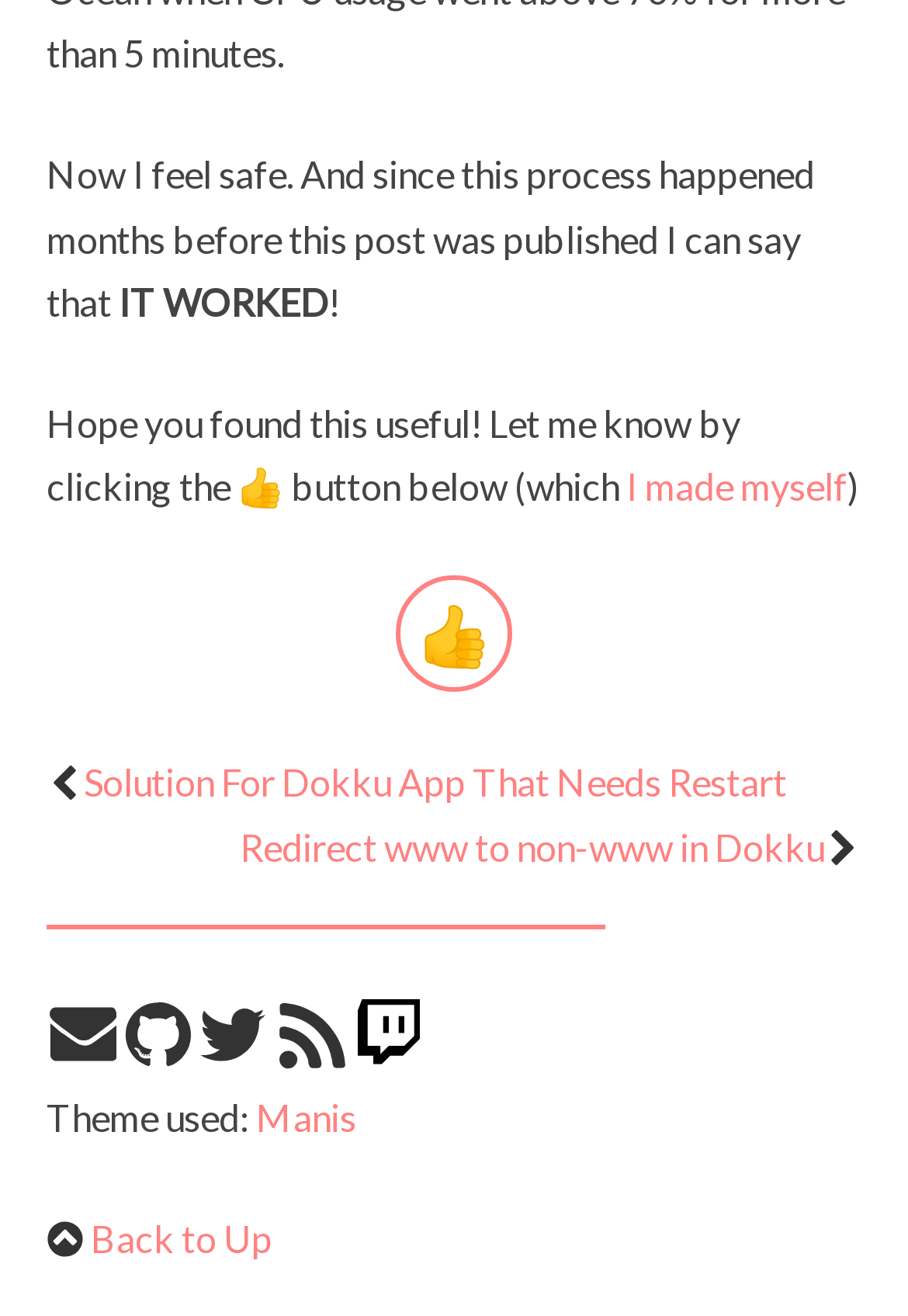What is the tone of the post?
Provide an in-depth and detailed answer to the question.

I inferred the tone of the post by reading the text 'Now I feel safe. And since this process happened months before this post was published I can say that IT WORKED'. The use of the phrase 'IT WORKED' in all capital letters and the expression 'I feel safe' suggest a positive tone.